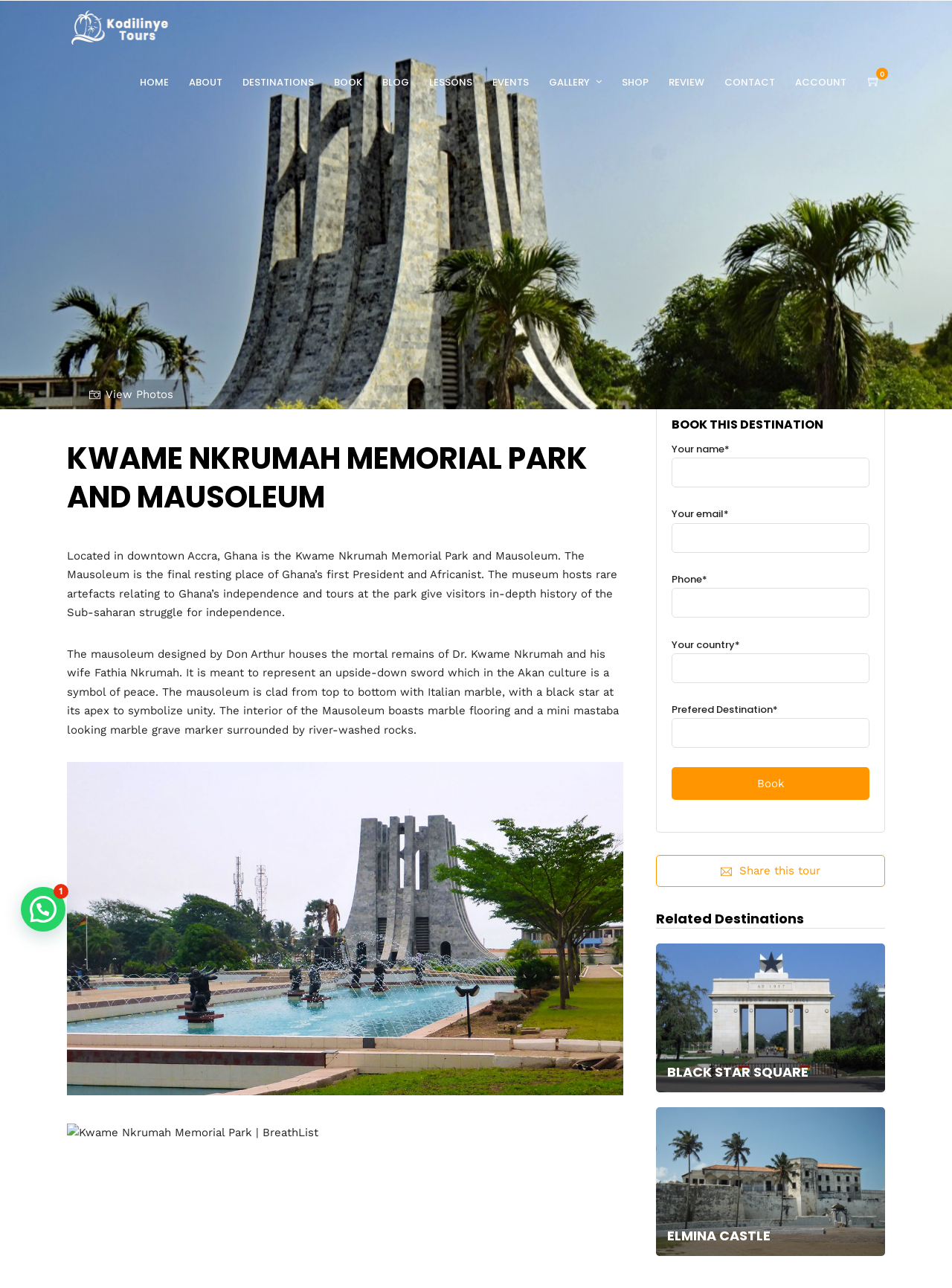Using the image as a reference, answer the following question in as much detail as possible:
What is the name of the castle mentioned in the related destinations?

I found the answer by reading the heading 'ELMINA CASTLE' in the related destinations section.